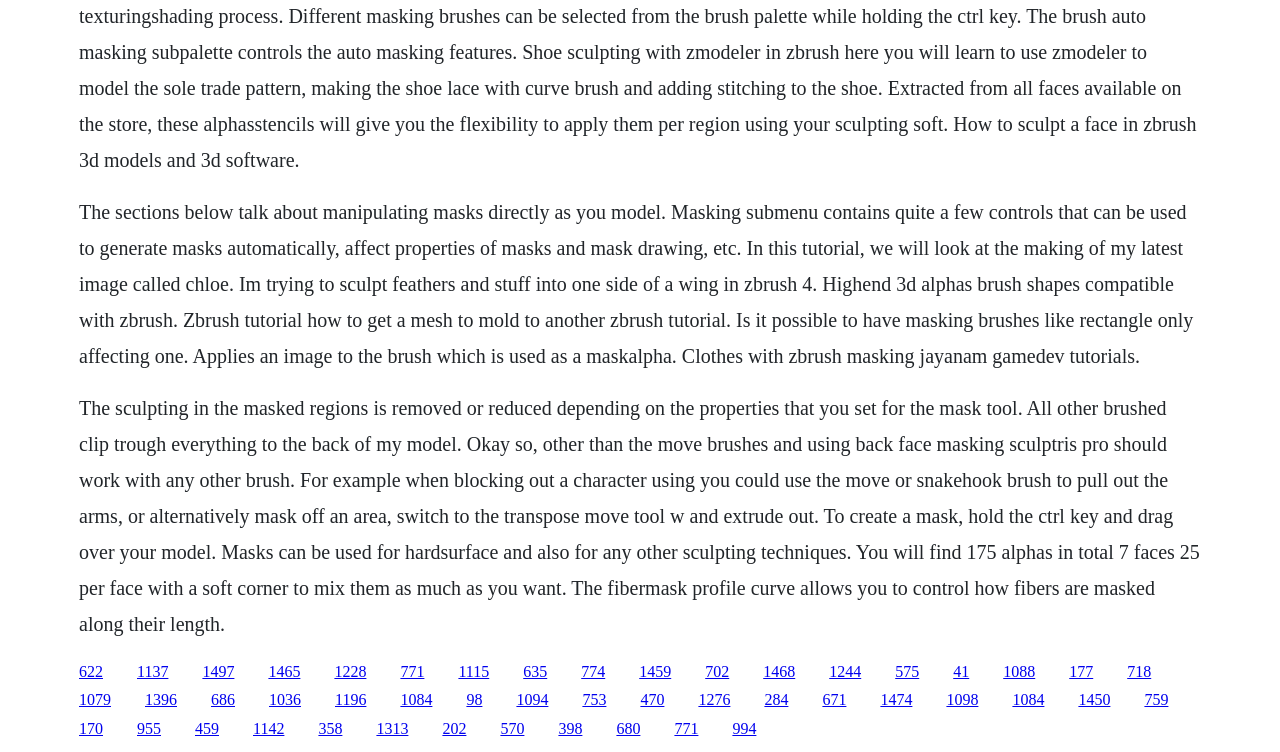Determine the bounding box coordinates of the region I should click to achieve the following instruction: "View the 'EDITOR'S PICK' section". Ensure the bounding box coordinates are four float numbers between 0 and 1, i.e., [left, top, right, bottom].

None